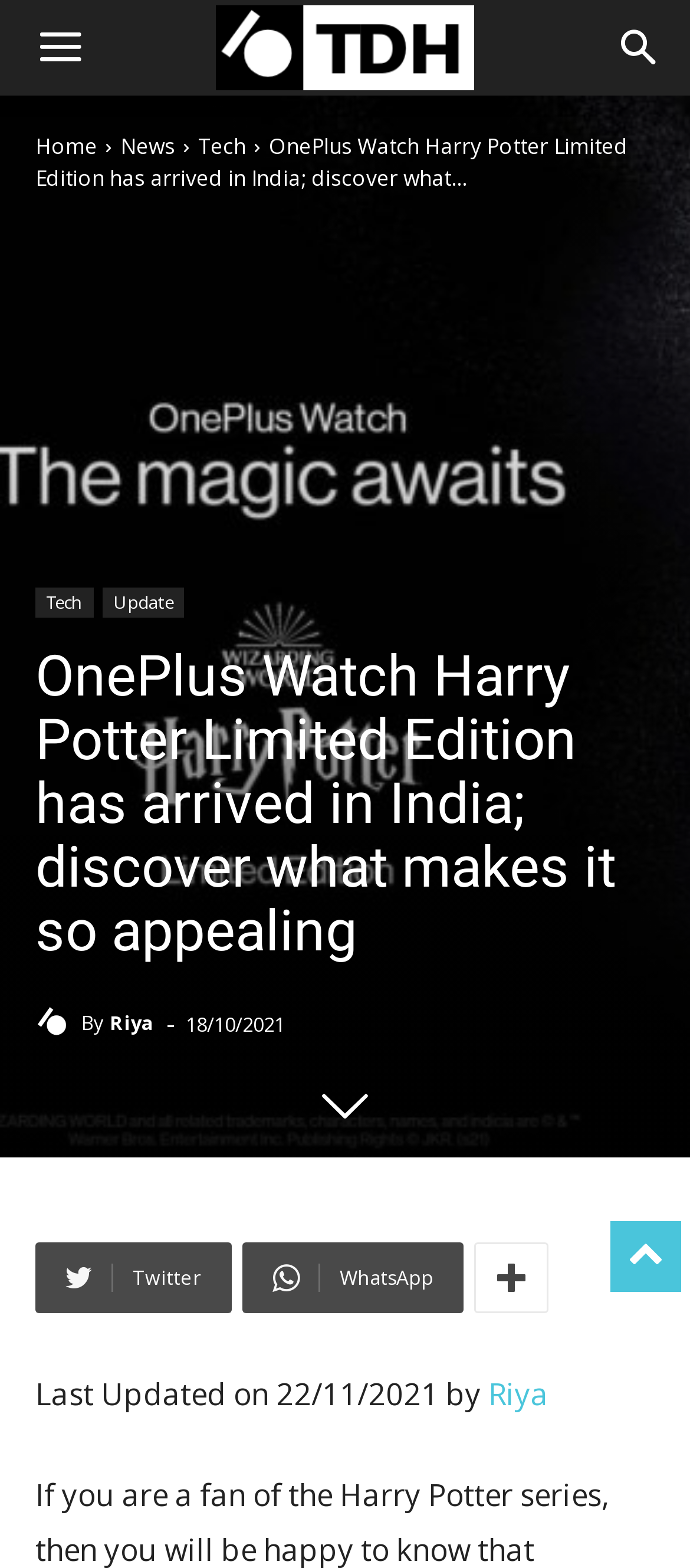Using the given description, provide the bounding box coordinates formatted as (top-left x, top-left y, bottom-right x, bottom-right y), with all values being floating point numbers between 0 and 1. Description: WhatsApp

[0.351, 0.792, 0.672, 0.837]